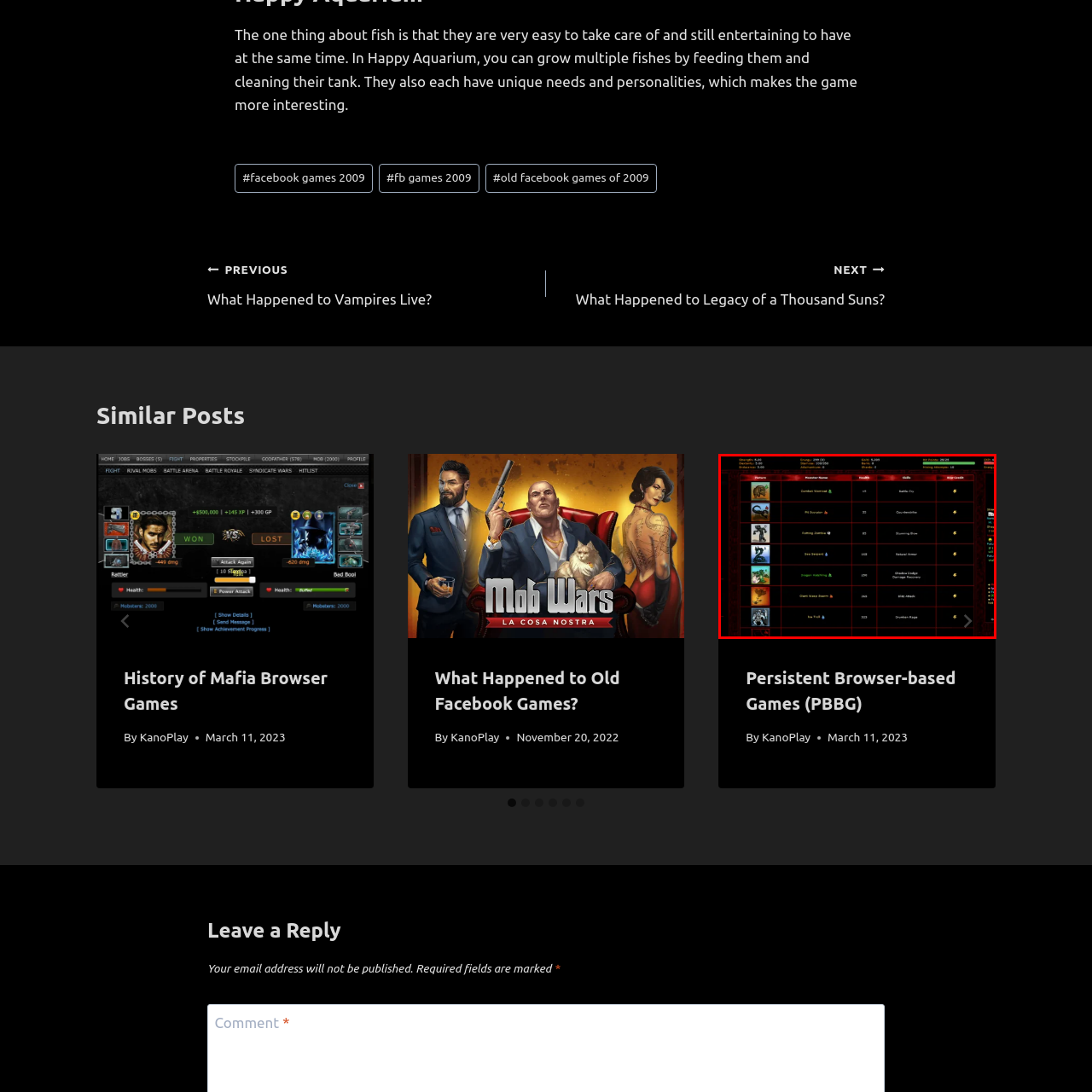Observe the image within the red boundary, How many monsters are listed in the screenshot? Respond with a one-word or short phrase answer.

At least 6